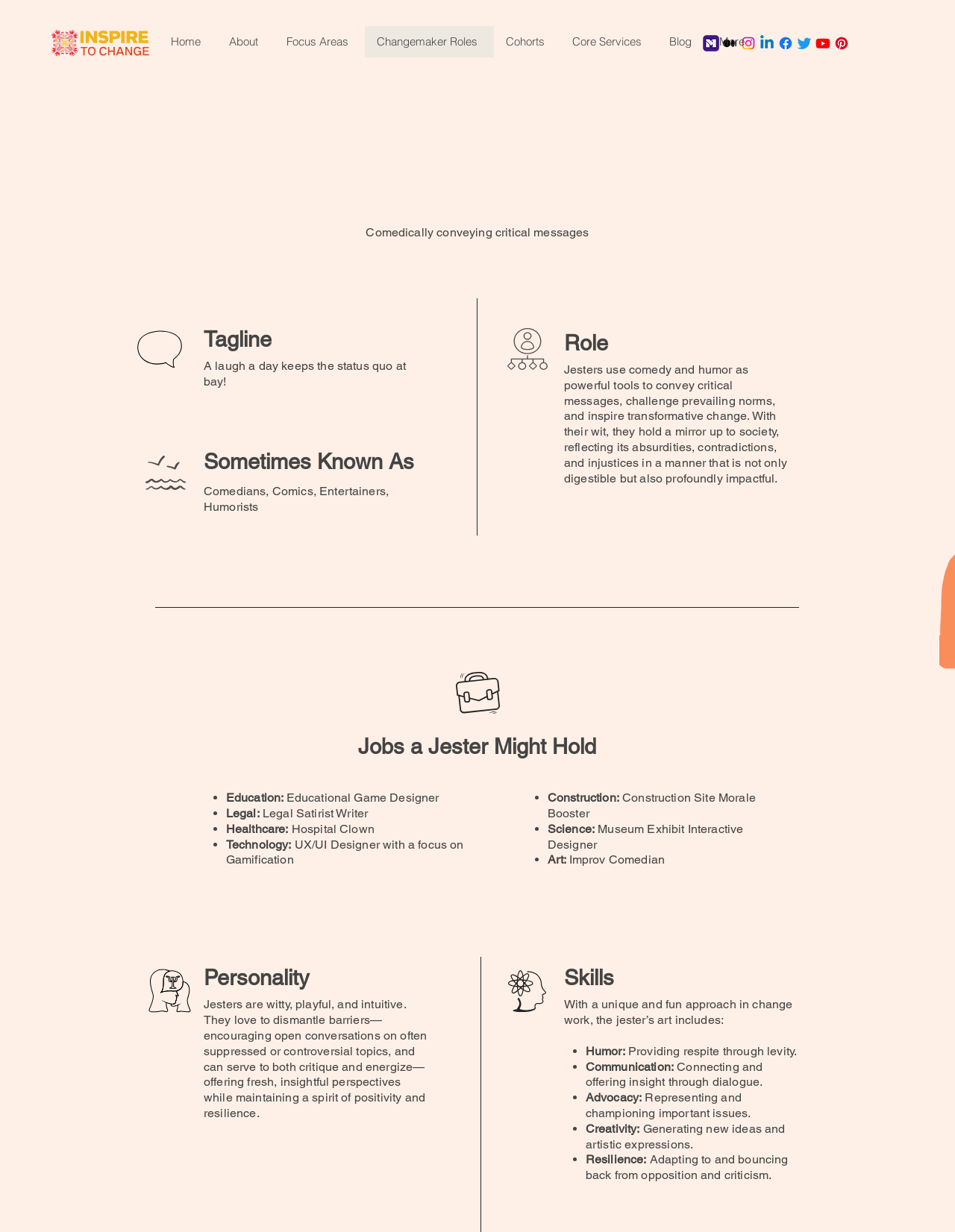Locate the bounding box coordinates of the area you need to click to fulfill this instruction: 'Check out the 'Blog' section'. The coordinates must be in the form of four float numbers ranging from 0 to 1: [left, top, right, bottom].

[0.688, 0.021, 0.741, 0.047]